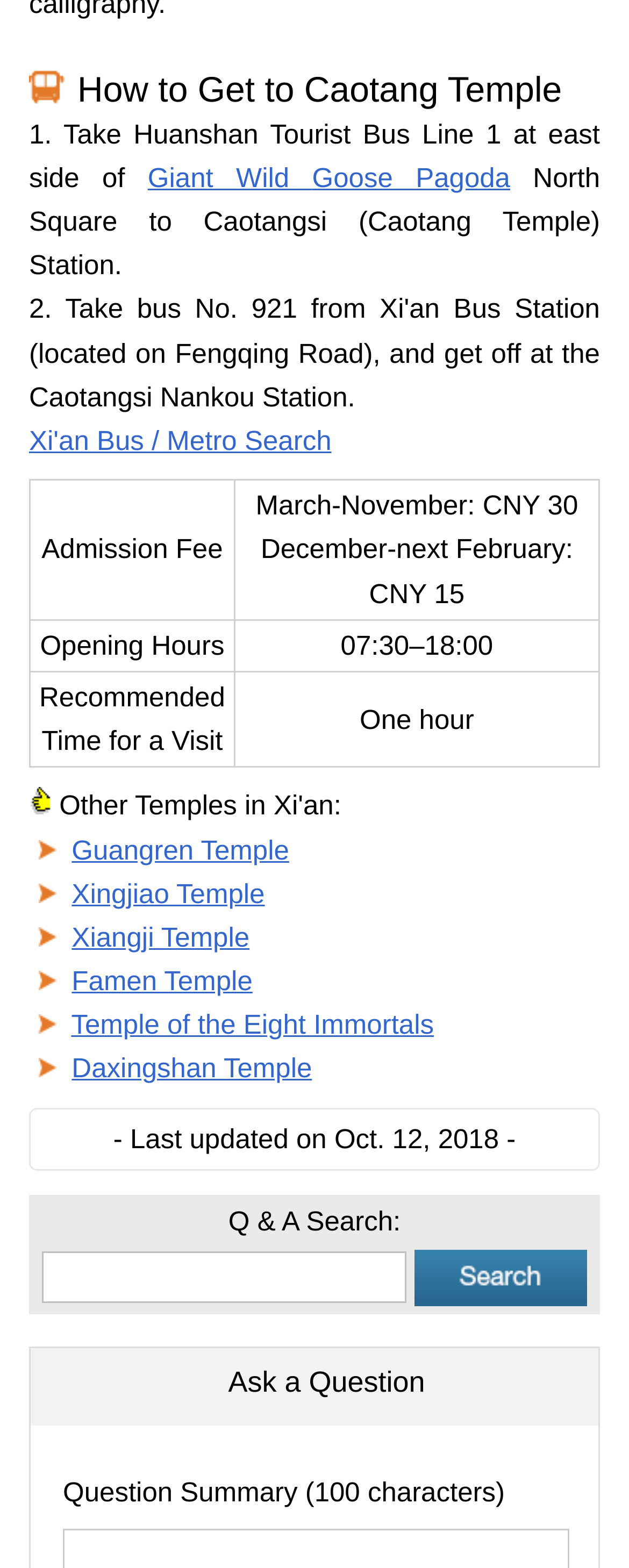Answer the question in one word or a short phrase:
What are some other temples mentioned on the webpage?

Guangren Temple, Xingjiao Temple, etc.